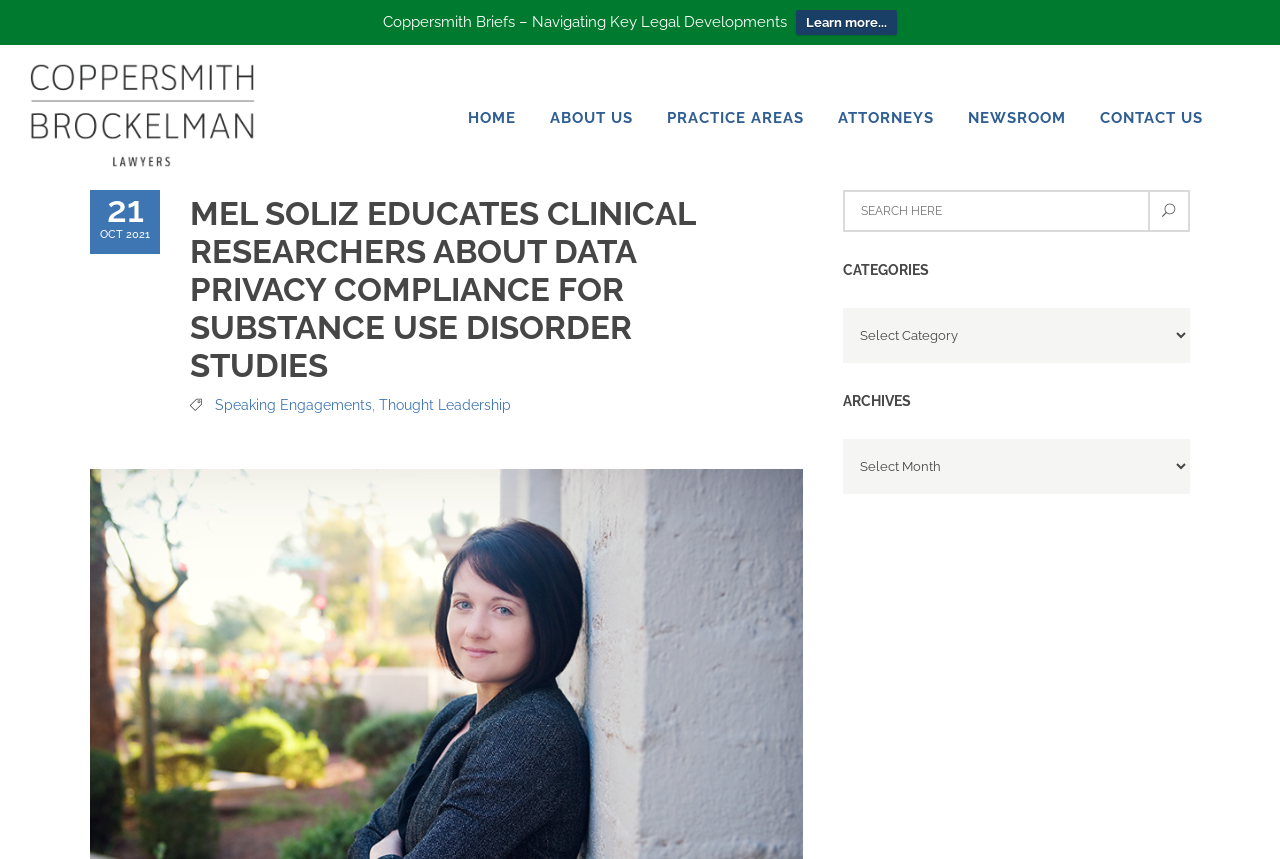Give a one-word or one-phrase response to the question:
What is the purpose of the search bar?

To search the website